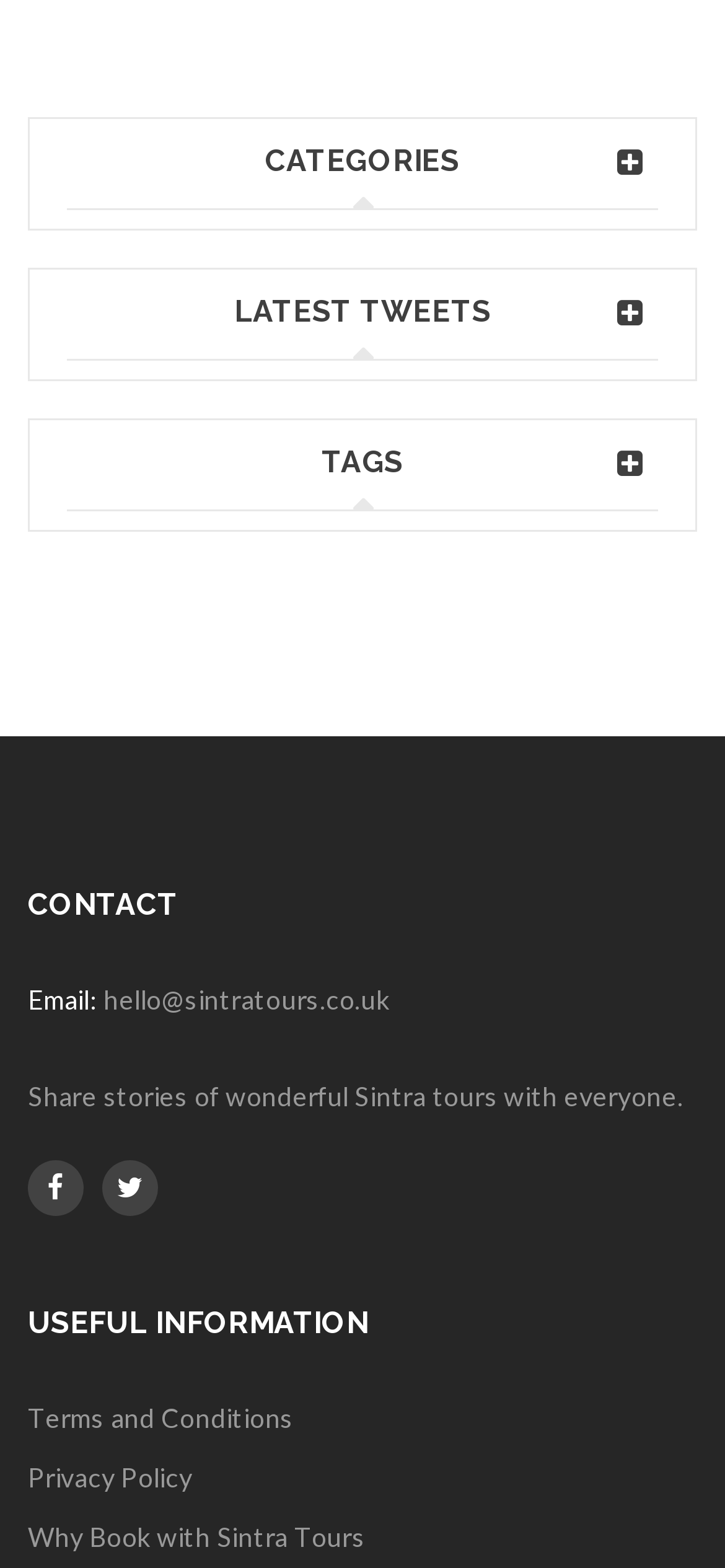Please determine the bounding box coordinates of the section I need to click to accomplish this instruction: "Check latest tweets".

[0.092, 0.172, 0.908, 0.231]